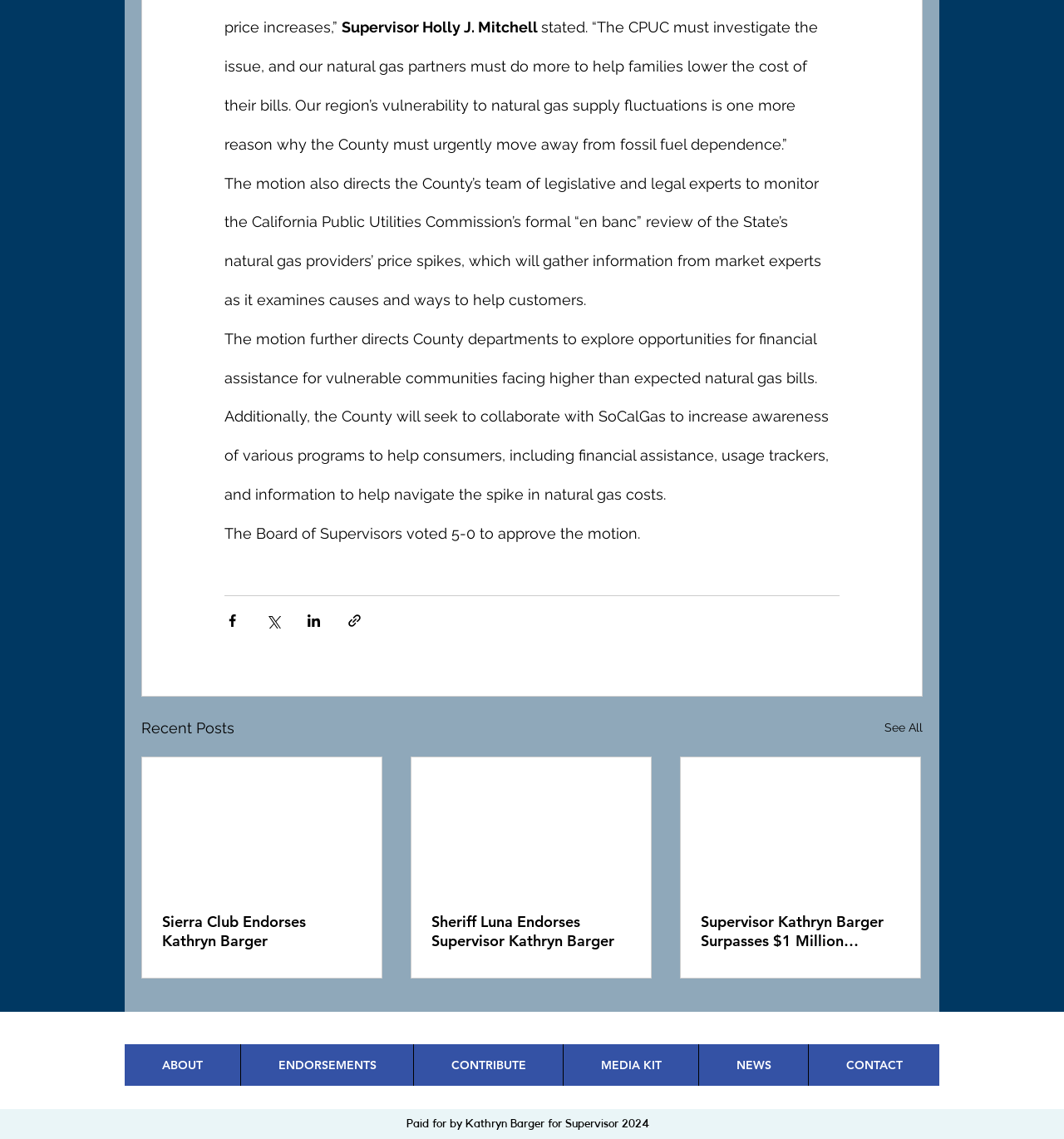Please predict the bounding box coordinates of the element's region where a click is necessary to complete the following instruction: "View news". The coordinates should be represented by four float numbers between 0 and 1, i.e., [left, top, right, bottom].

[0.656, 0.916, 0.759, 0.953]